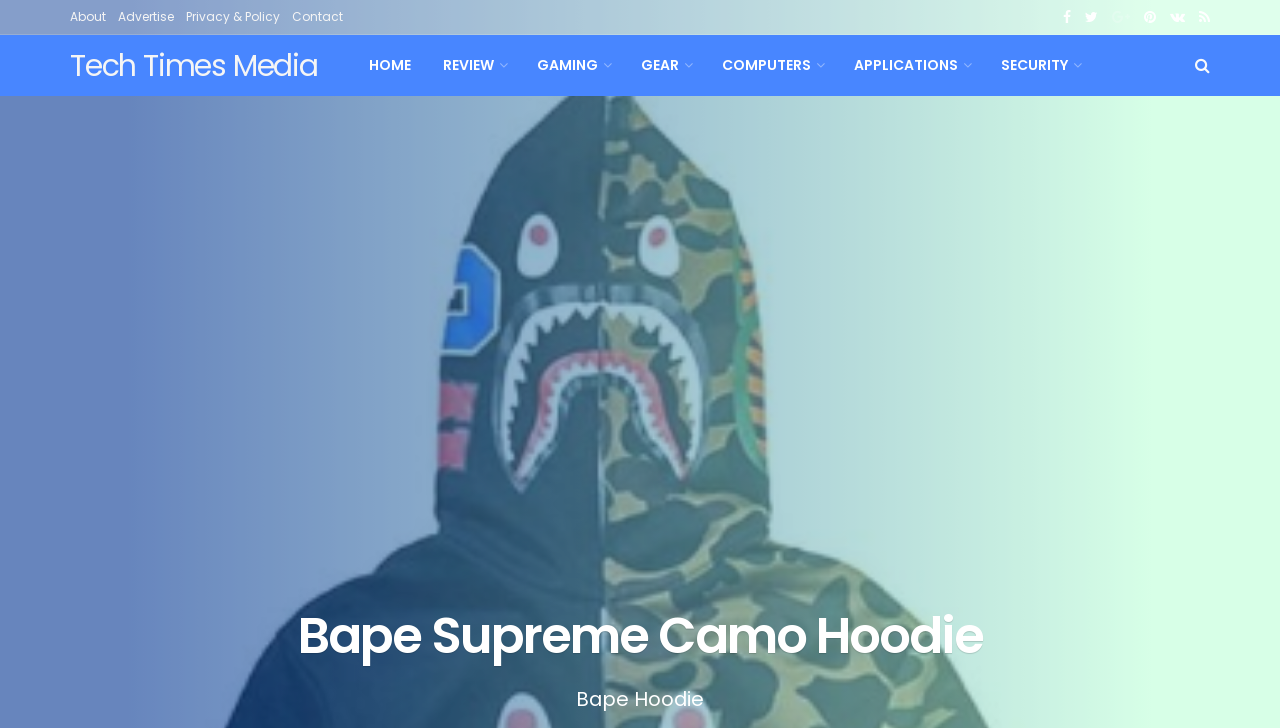Can you provide the bounding box coordinates for the element that should be clicked to implement the instruction: "learn about bape supreme camo hoodie"?

[0.125, 0.835, 0.875, 0.914]